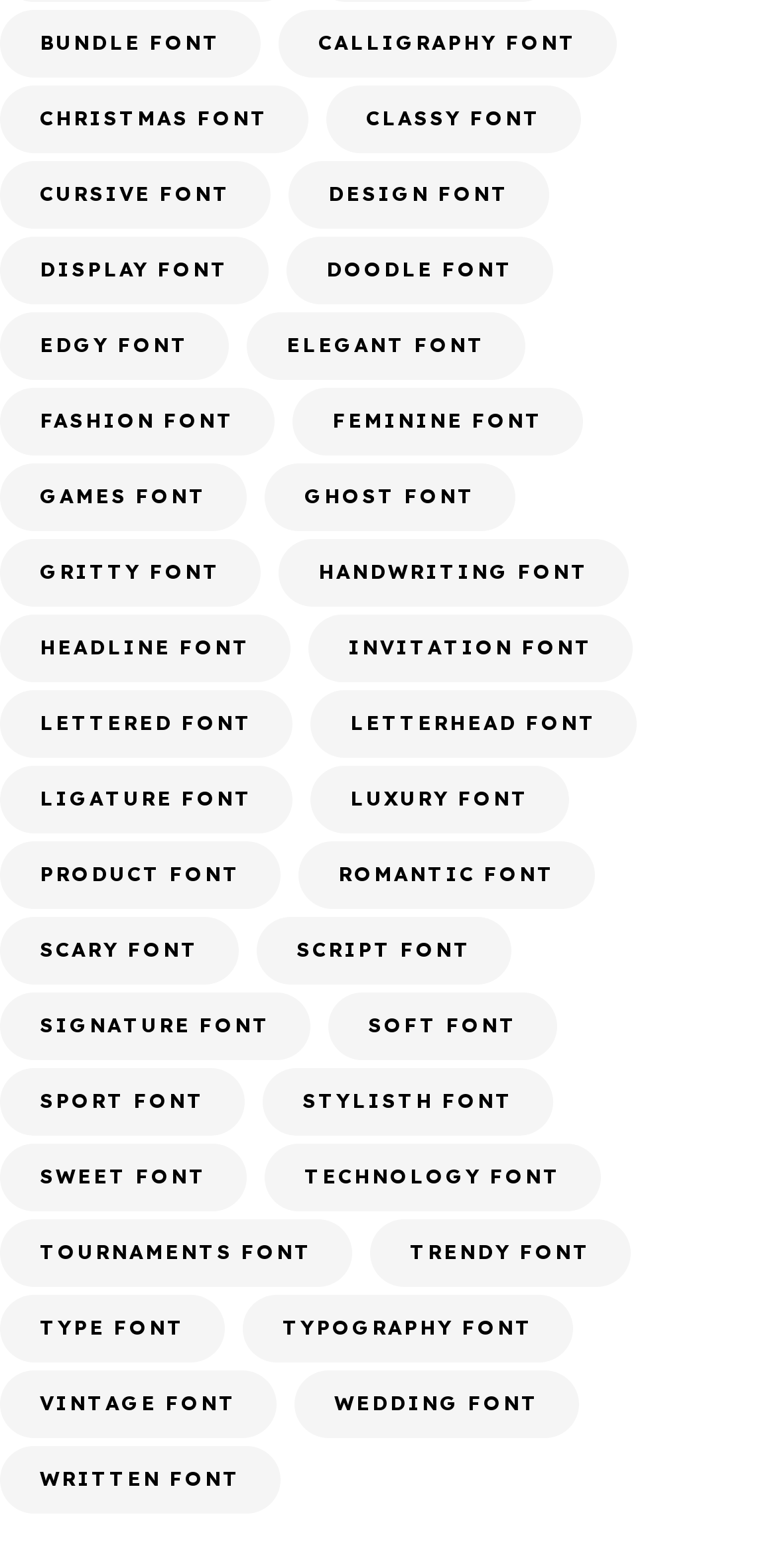Determine the bounding box coordinates for the area that needs to be clicked to fulfill this task: "explore the TRENDY FONT". The coordinates must be given as four float numbers between 0 and 1, i.e., [left, top, right, bottom].

[0.477, 0.778, 0.813, 0.821]